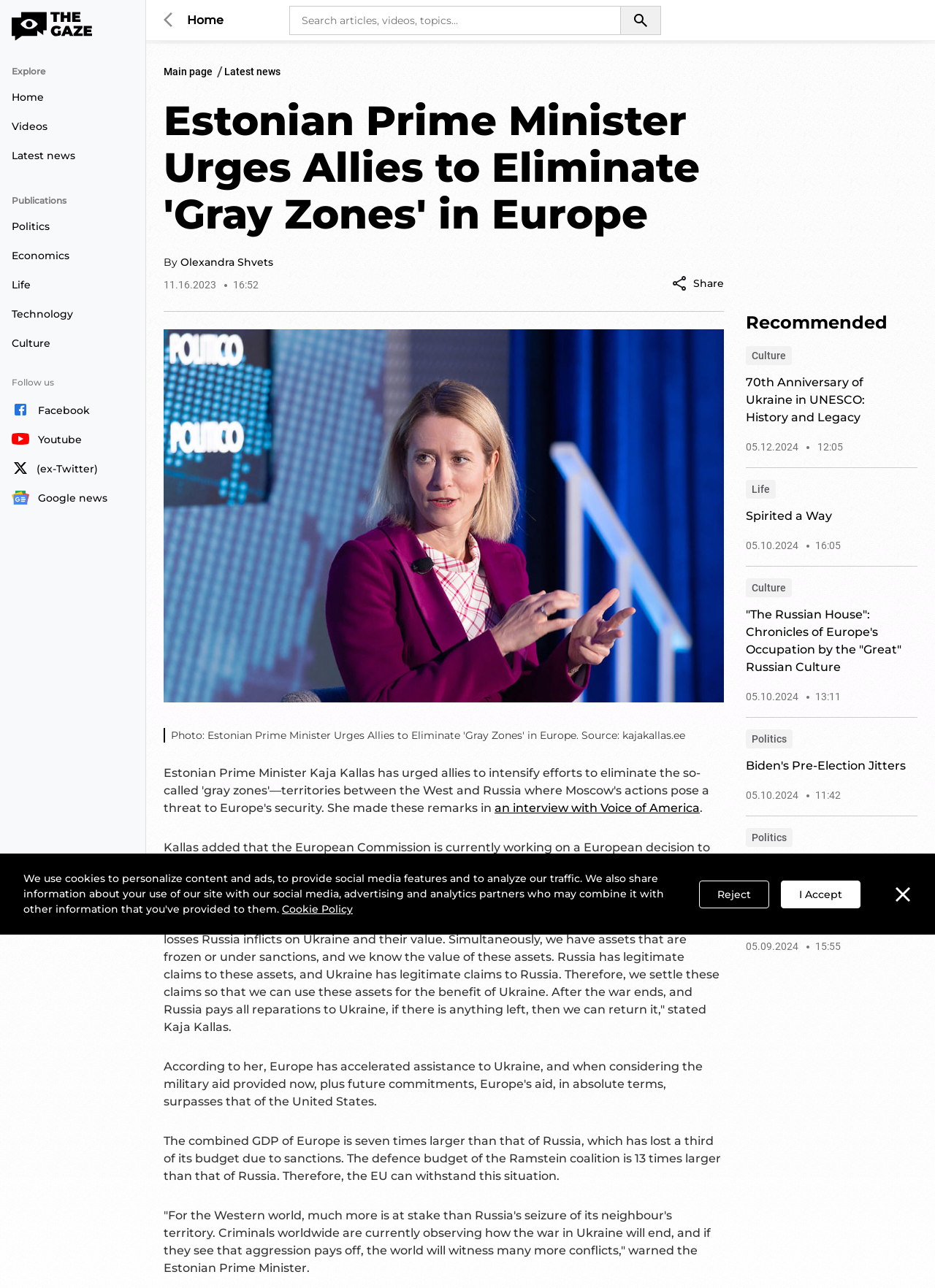Can you pinpoint the bounding box coordinates for the clickable element required for this instruction: "Share the article"? The coordinates should be four float numbers between 0 and 1, i.e., [left, top, right, bottom].

[0.719, 0.214, 0.774, 0.226]